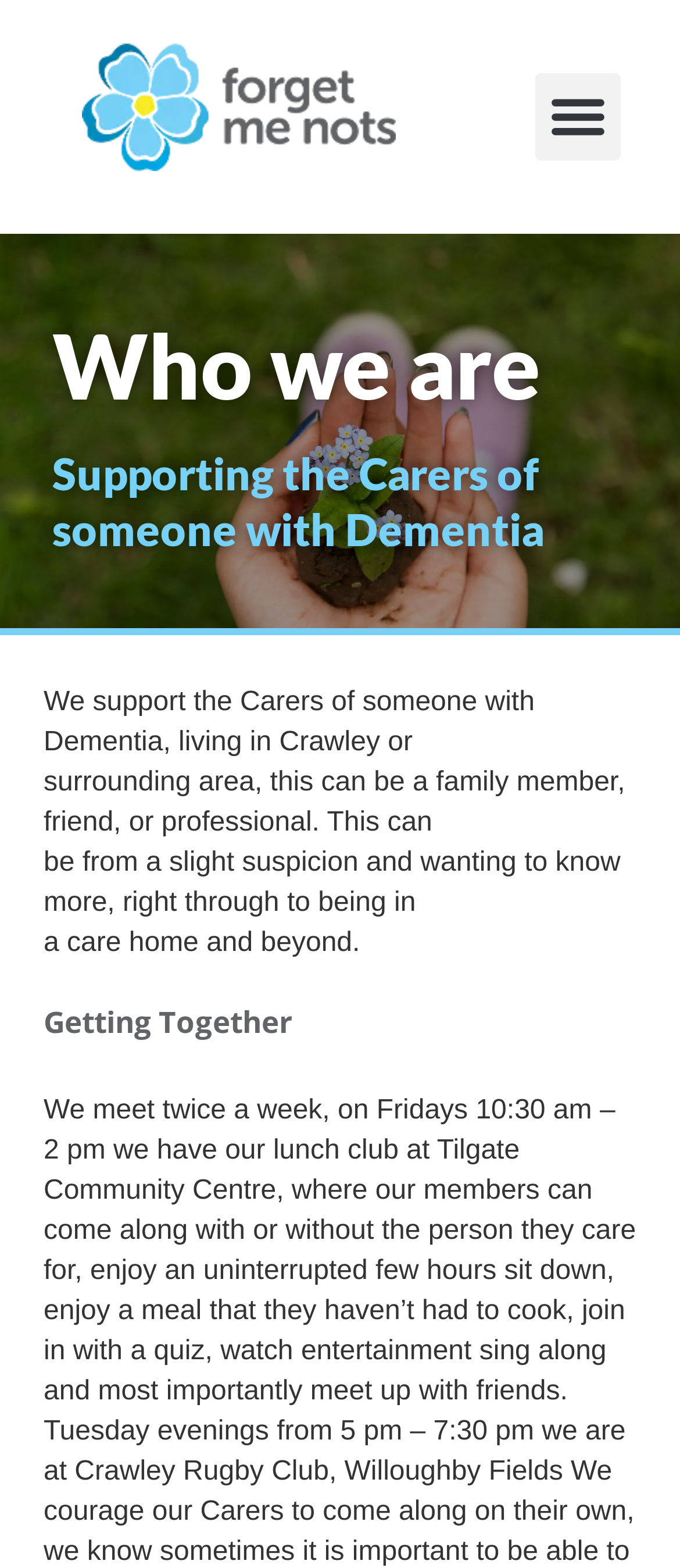Use the information in the screenshot to answer the question comprehensively: Where is the lunch club held?

The webpage states that the lunch club is held at Tilgate Community Centre, where members can come along with or without the person they care for.